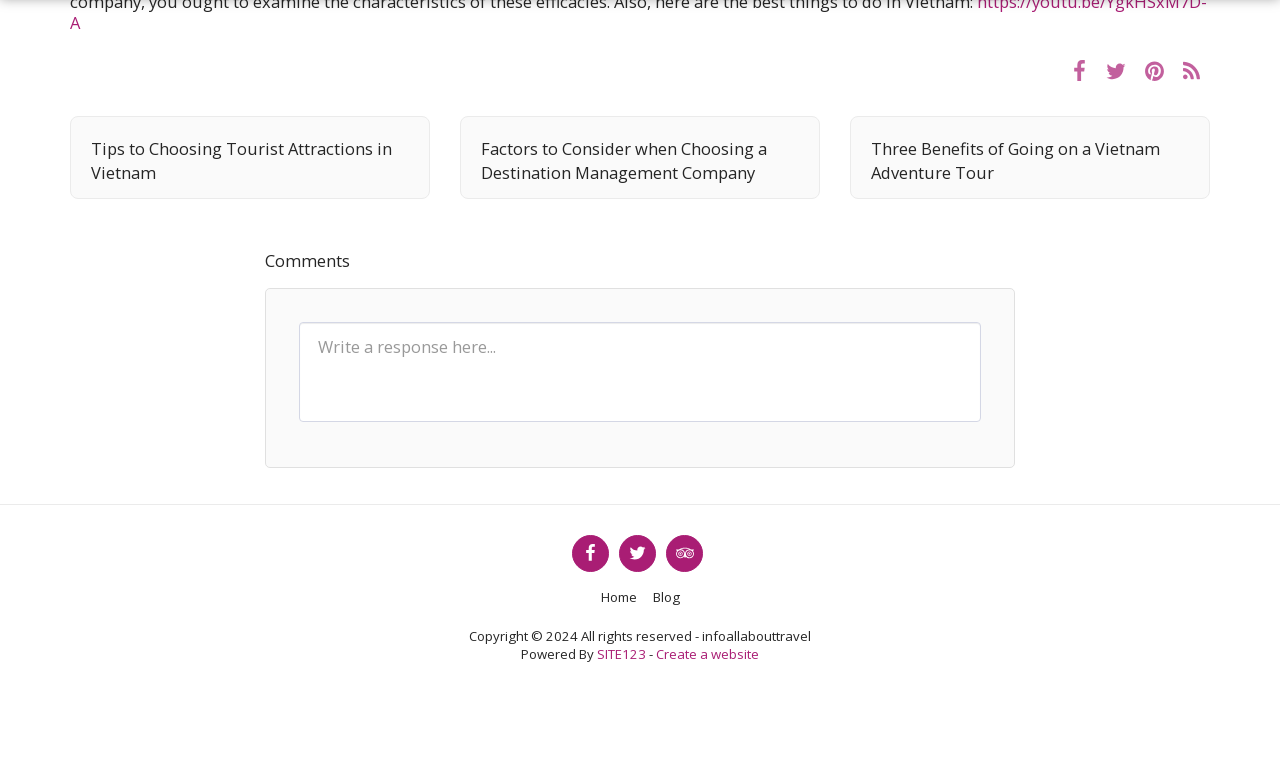Please identify the bounding box coordinates of the clickable area that will fulfill the following instruction: "Click on the link to view the blog". The coordinates should be in the format of four float numbers between 0 and 1, i.e., [left, top, right, bottom].

[0.51, 0.768, 0.531, 0.794]